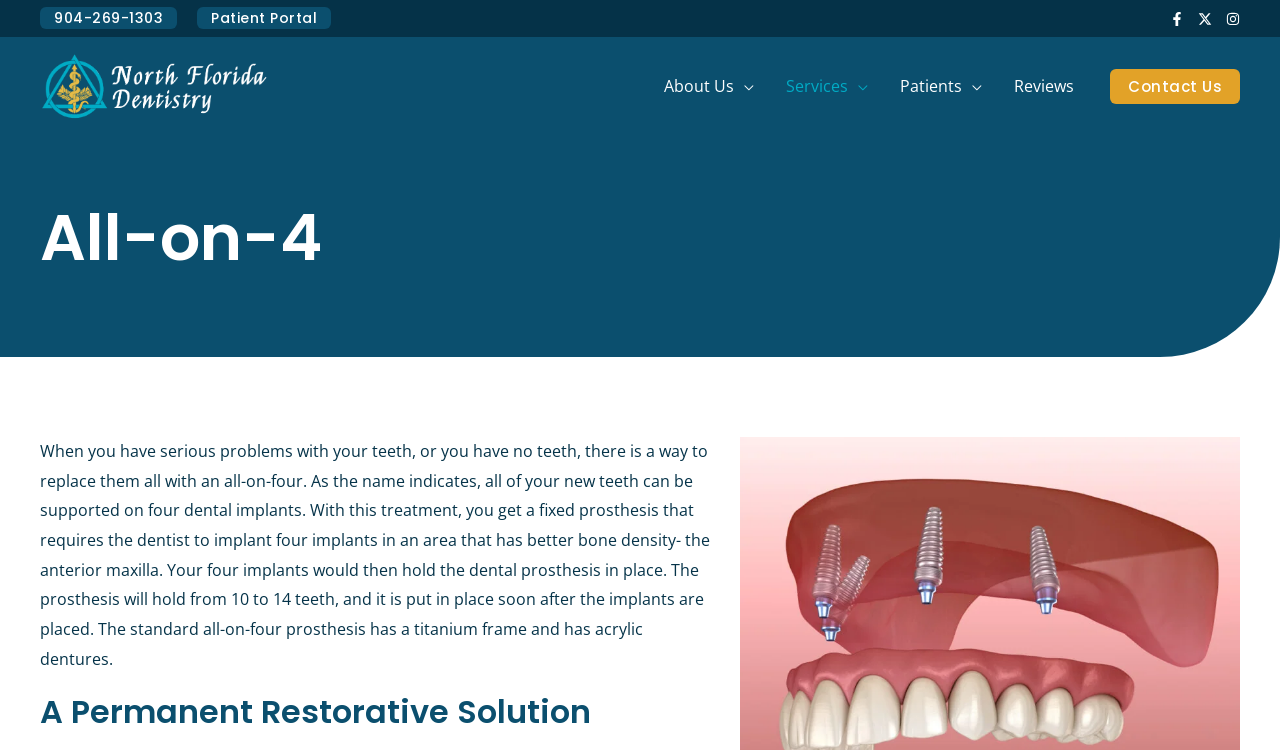Specify the bounding box coordinates of the region I need to click to perform the following instruction: "Visit the patient portal". The coordinates must be four float numbers in the range of 0 to 1, i.e., [left, top, right, bottom].

[0.154, 0.01, 0.259, 0.039]